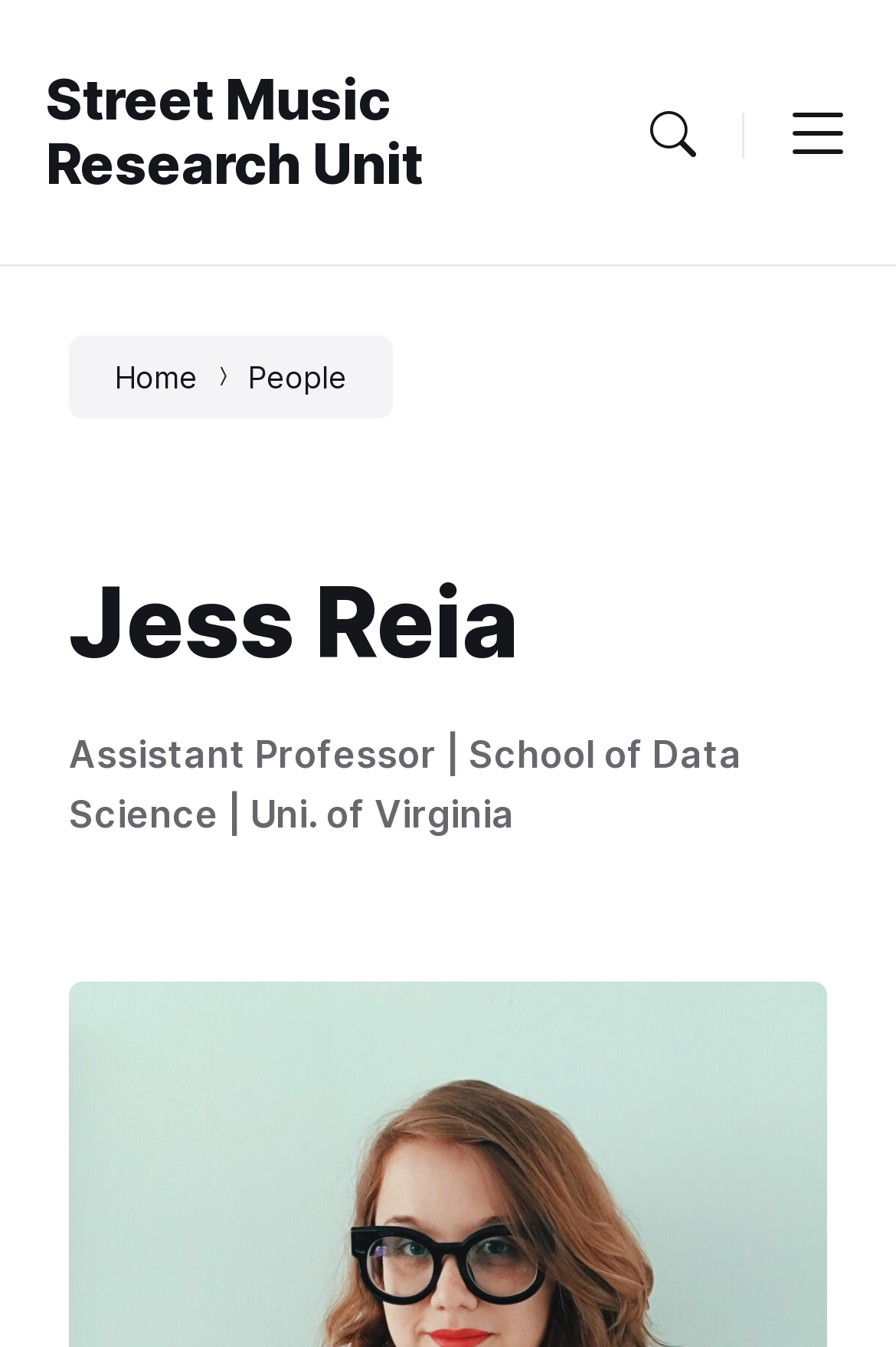Using the details in the image, give a detailed response to the question below:
What is the name of the research unit associated with Jess Reia?

I found this information by looking at the link 'Street Music Research Unit' which is located at the top of the webpage.